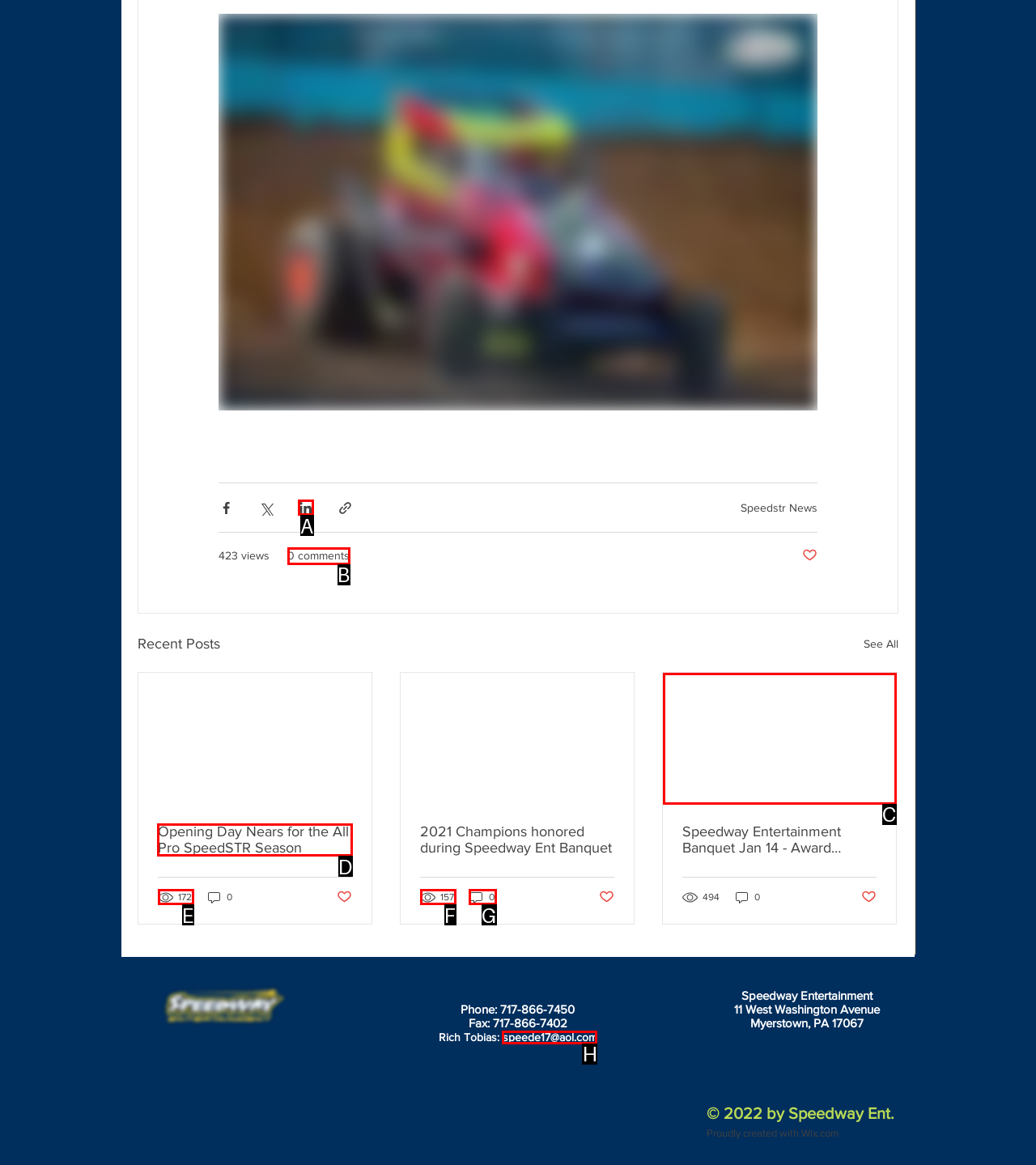Which HTML element should be clicked to complete the following task: Read the article 'Opening Day Nears for the All Pro SpeedSTR Season'?
Answer with the letter corresponding to the correct choice.

D